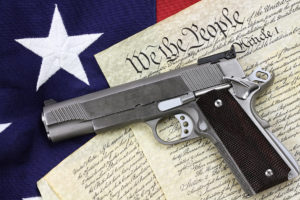Reply to the question with a brief word or phrase: What is written on the historical documents?

We the People